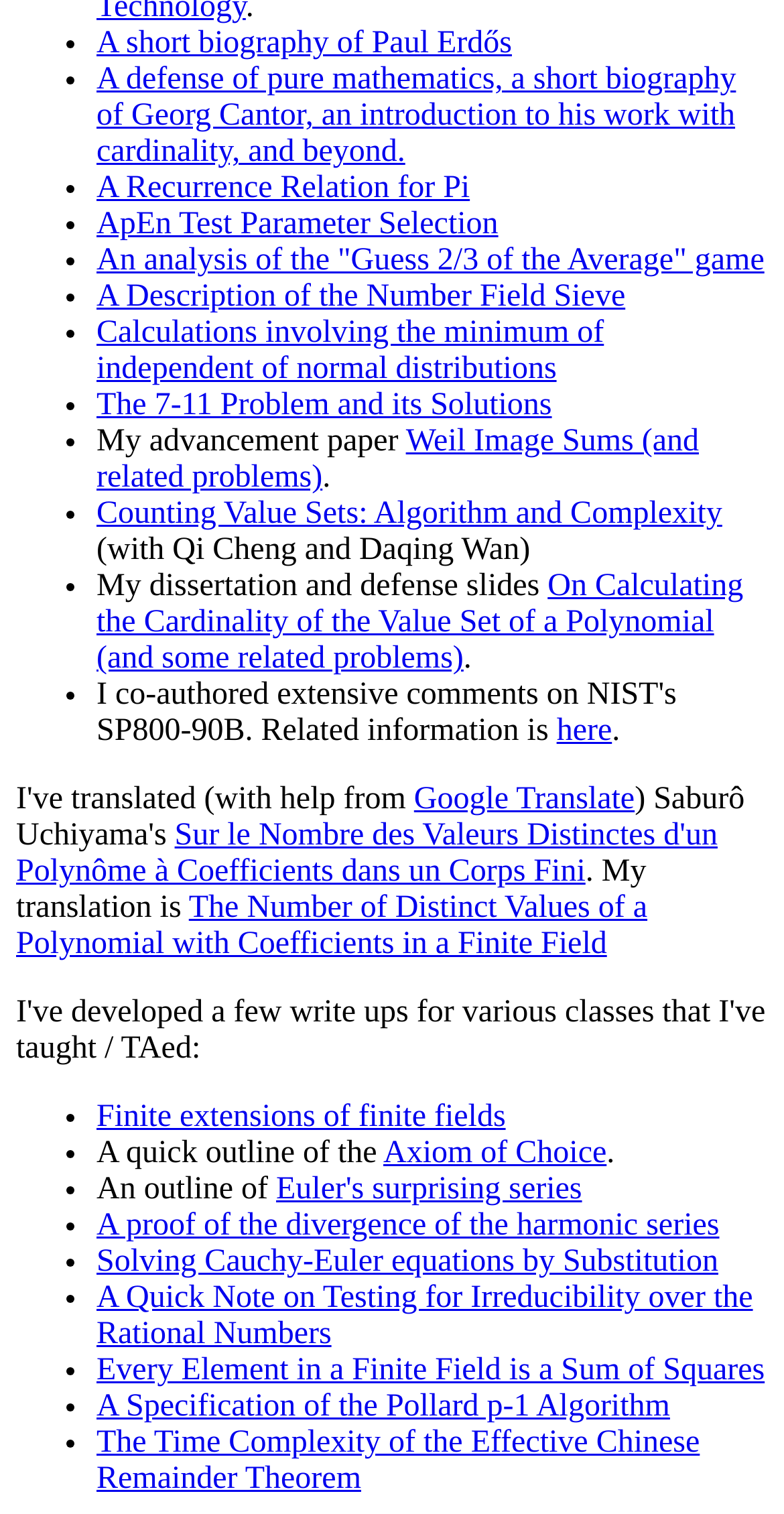What is the last mathematical concept listed?
Please provide a single word or phrase as the answer based on the screenshot.

Time Complexity of the Effective Chinese Remainder Theorem